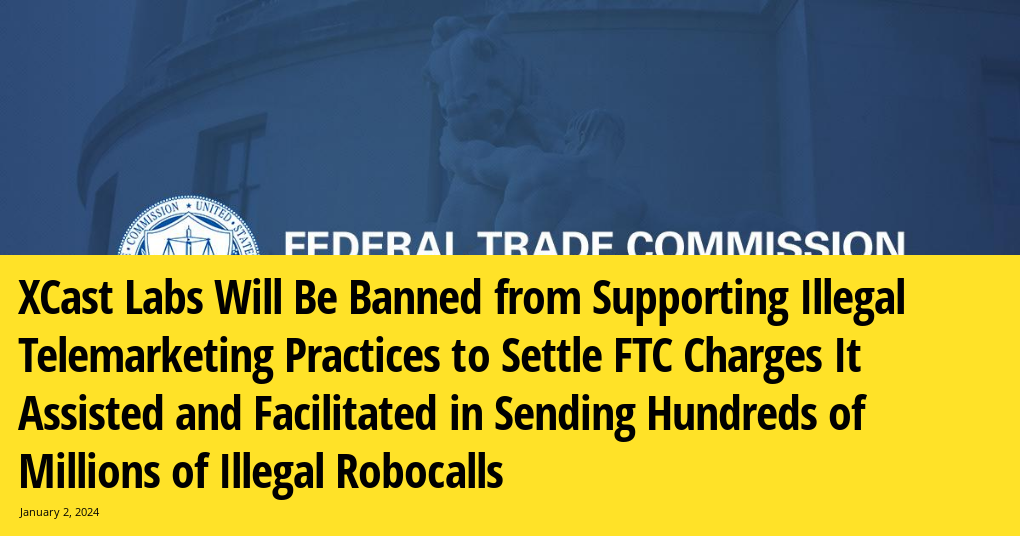Give a thorough explanation of the image.

The image features a bold and impactful headline: "XCast Labs Will Be Banned from Supporting Illegal Telemarketing Practices to Settle FTC Charges It Assisted and Facilitated in Sending Hundreds of Millions of Illegal Robocalls." This statement is displayed prominently against a backdrop featuring the Federal Trade Commission (FTC) logo, emphasizing the regulatory authority overseeing the case. Below the headline, the date "January 2, 2024," indicates when this important news was released. The layout is designed to draw attention to the serious nature of the allegations against XCast Labs, highlighting its role in facilitating illegal telemarketing activities and the consequences it faces as a result.